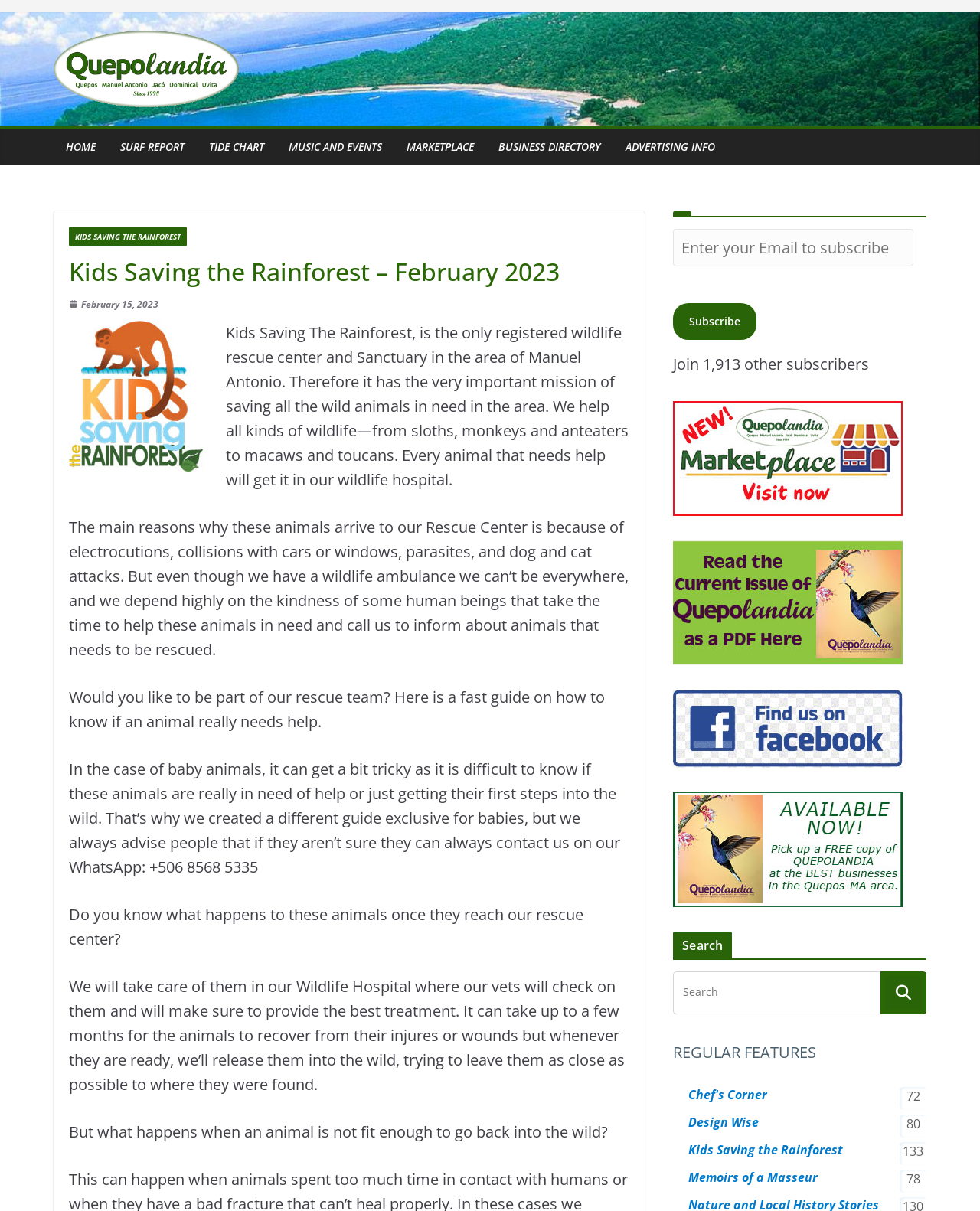Pinpoint the bounding box coordinates of the clickable element to carry out the following instruction: "Search for something."

None